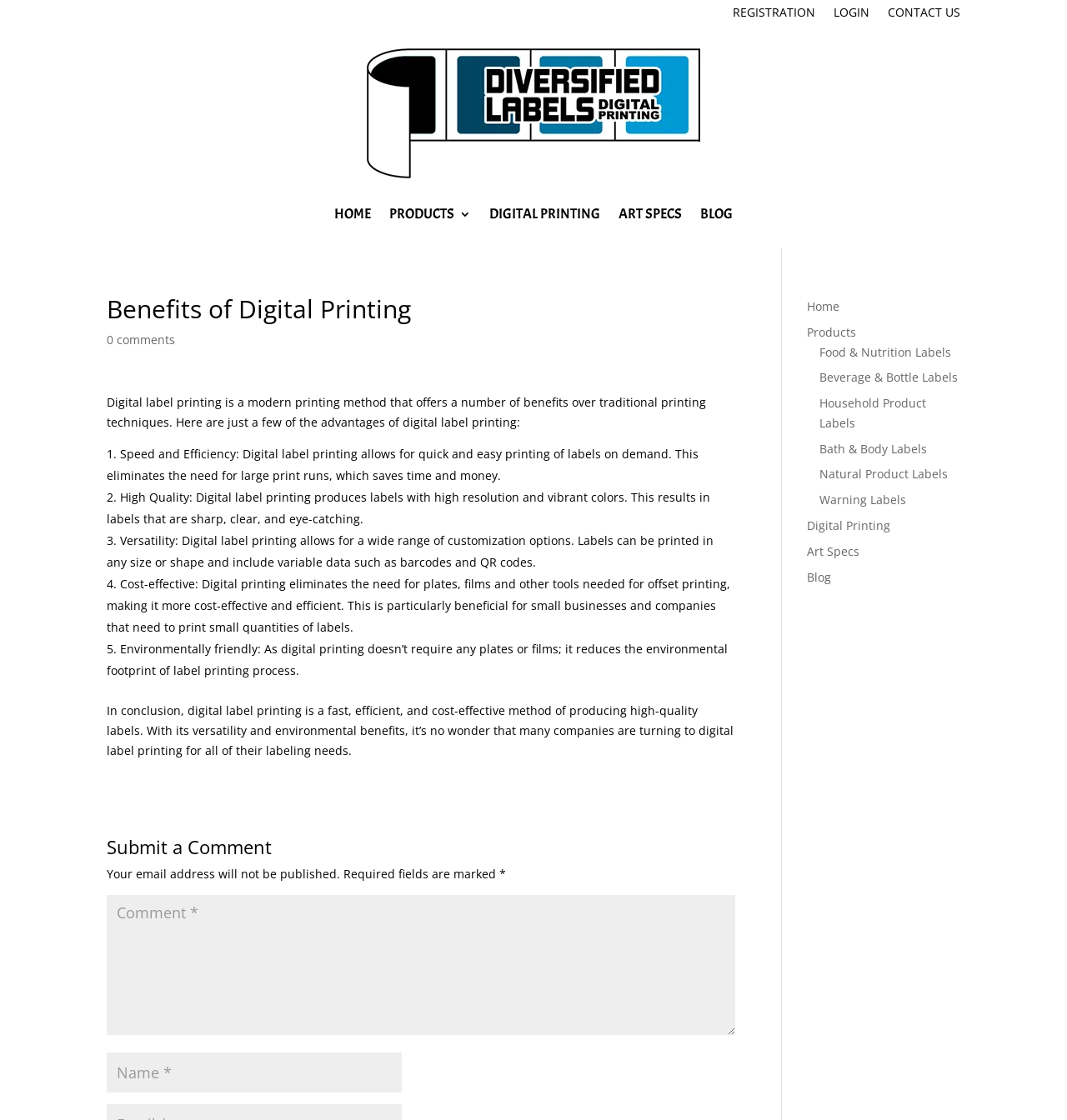Please identify the bounding box coordinates of the element that needs to be clicked to execute the following command: "Click on the 'HOME' link". Provide the bounding box using four float numbers between 0 and 1, formatted as [left, top, right, bottom].

[0.313, 0.186, 0.348, 0.203]